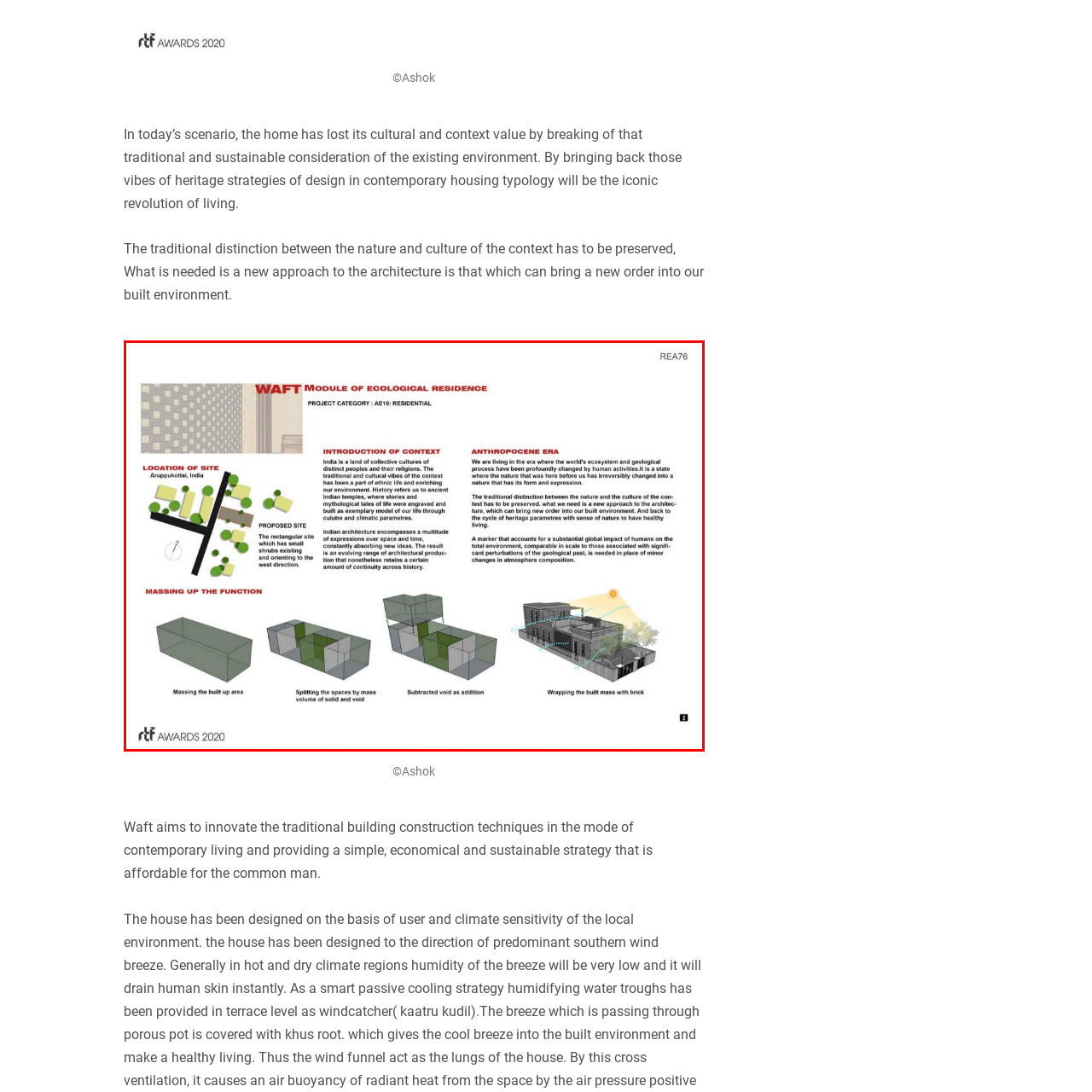Look closely at the image surrounded by the red box, What is the focus of the design proposal? Give your answer as a single word or phrase.

Sustainable residential architecture